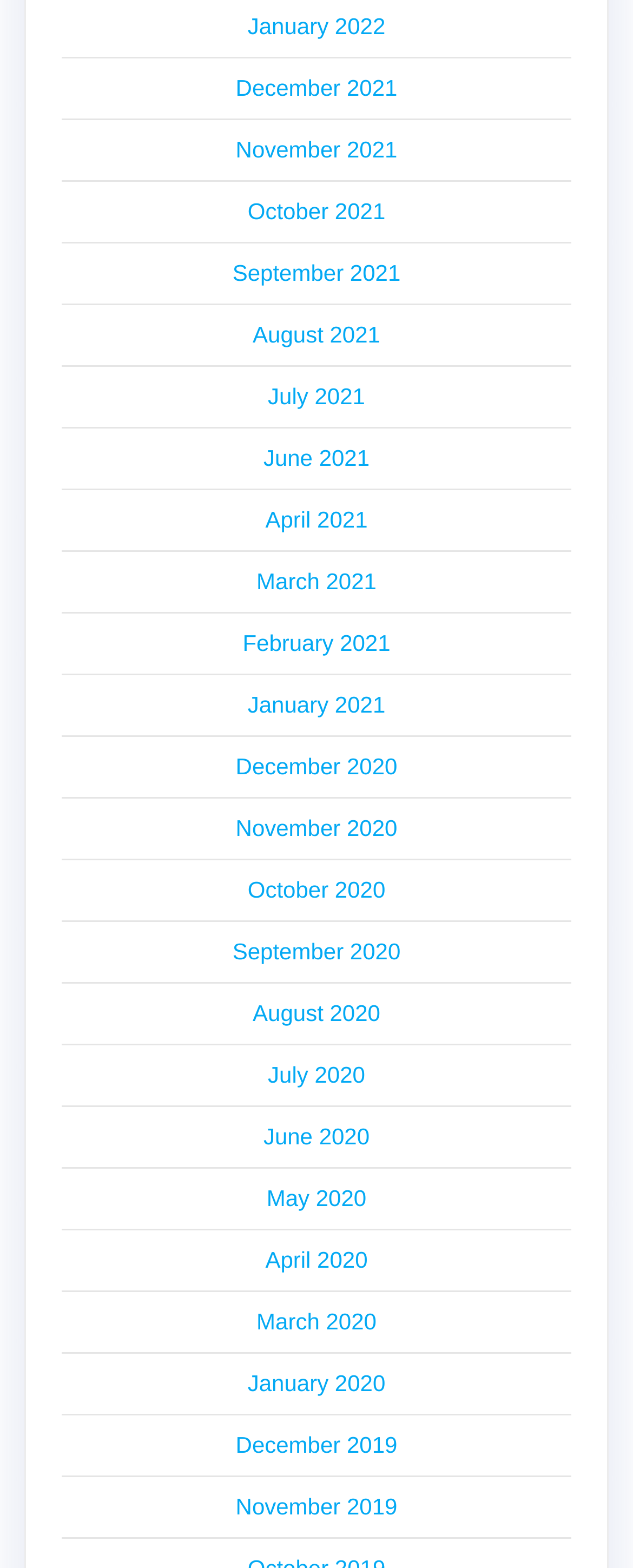What is the vertical position of September 2020 relative to October 2020?
Answer the question with a detailed explanation, including all necessary information.

I compared the y1 and y2 coordinates of the links labeled 'September 2020' and 'October 2020' to determine their vertical positions. Since the y1 and y2 values of 'September 2020' are larger than those of 'October 2020', 'September 2020' is below 'October 2020'.